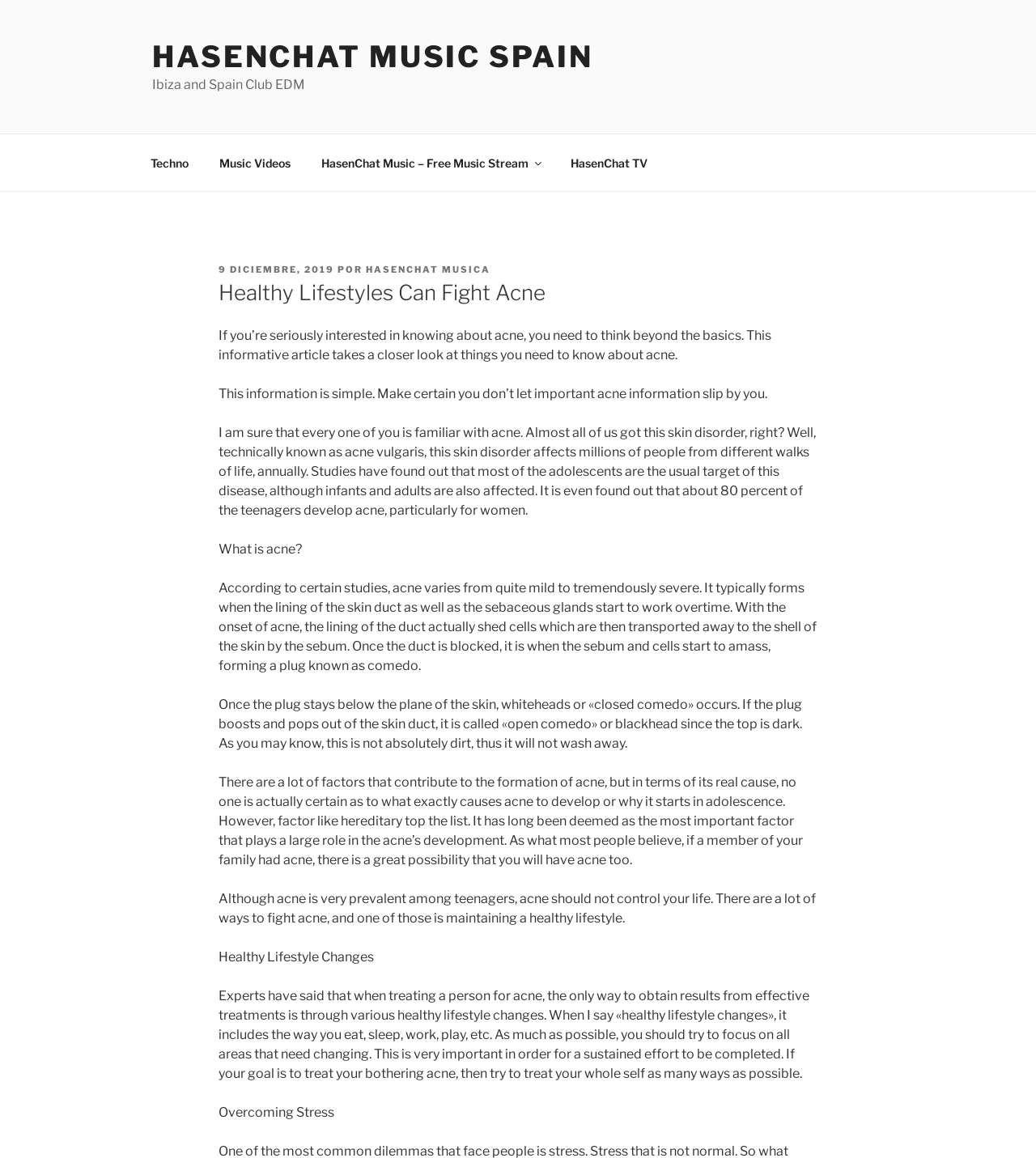Please locate and generate the primary heading on this webpage.

Healthy Lifestyles Can Fight Acne